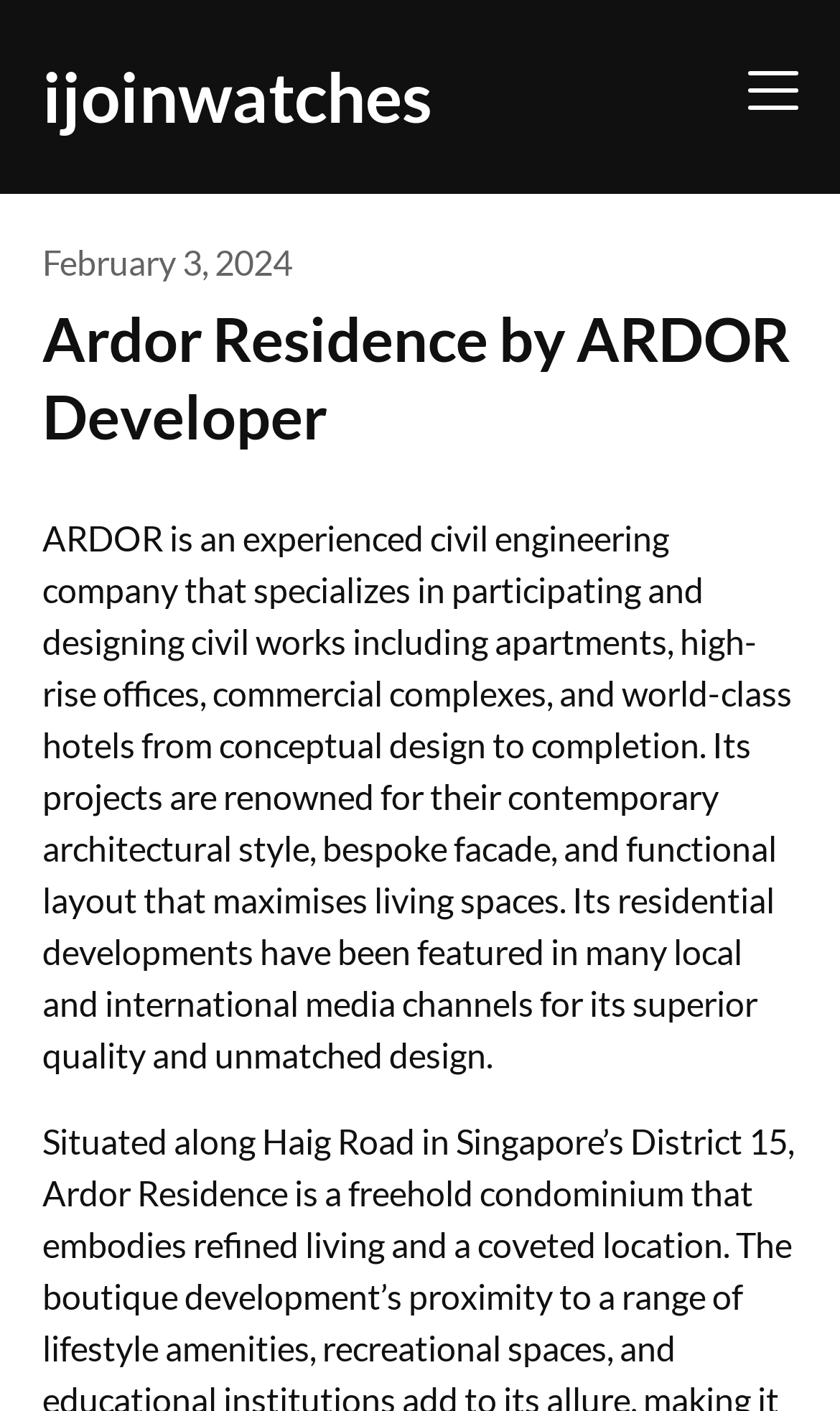Determine which piece of text is the heading of the webpage and provide it.

Ardor Residence by ARDOR Developer